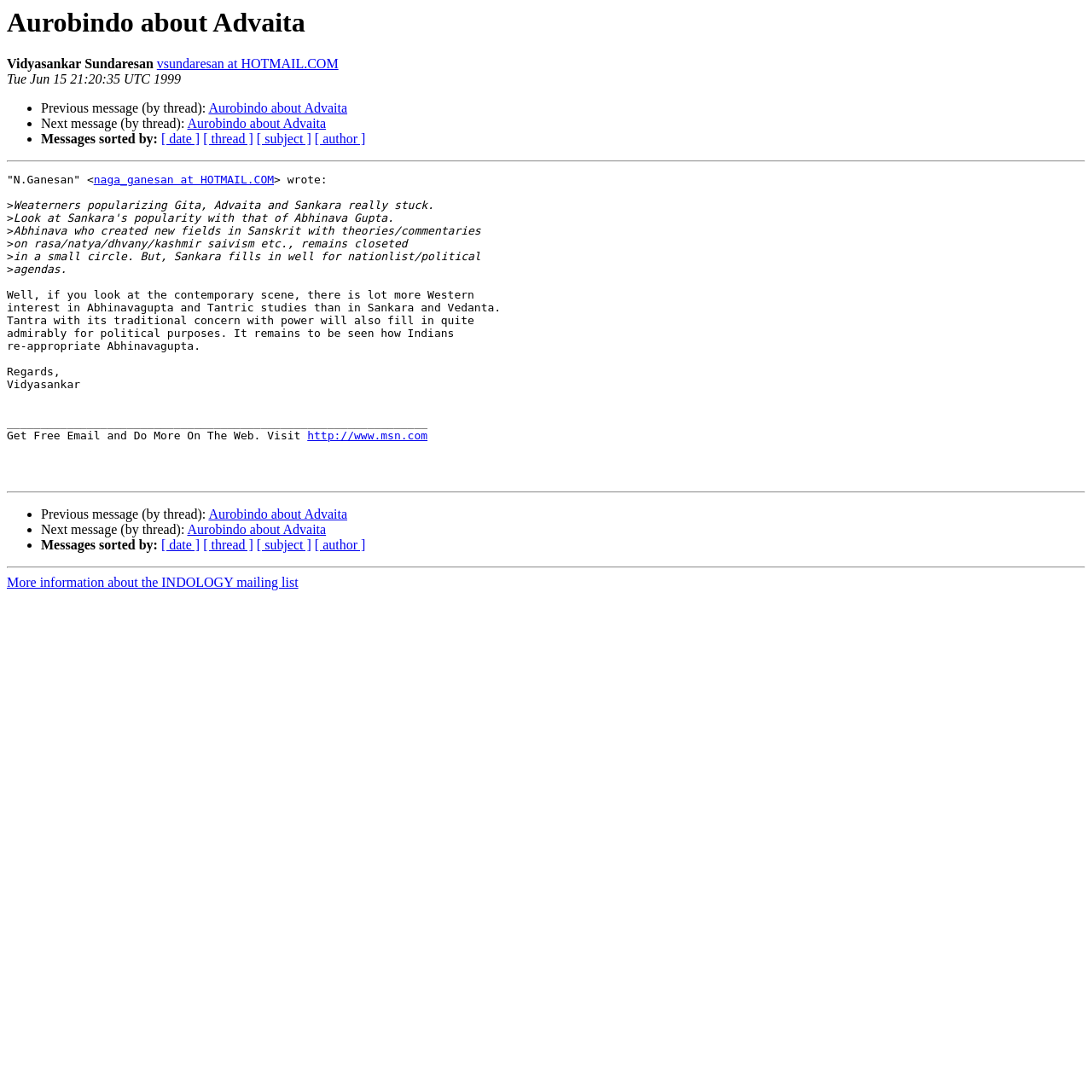Given the element description http://www.msn.com, specify the bounding box coordinates of the corresponding UI element in the format (top-left x, top-left y, bottom-right x, bottom-right y). All values must be between 0 and 1.

[0.281, 0.393, 0.391, 0.405]